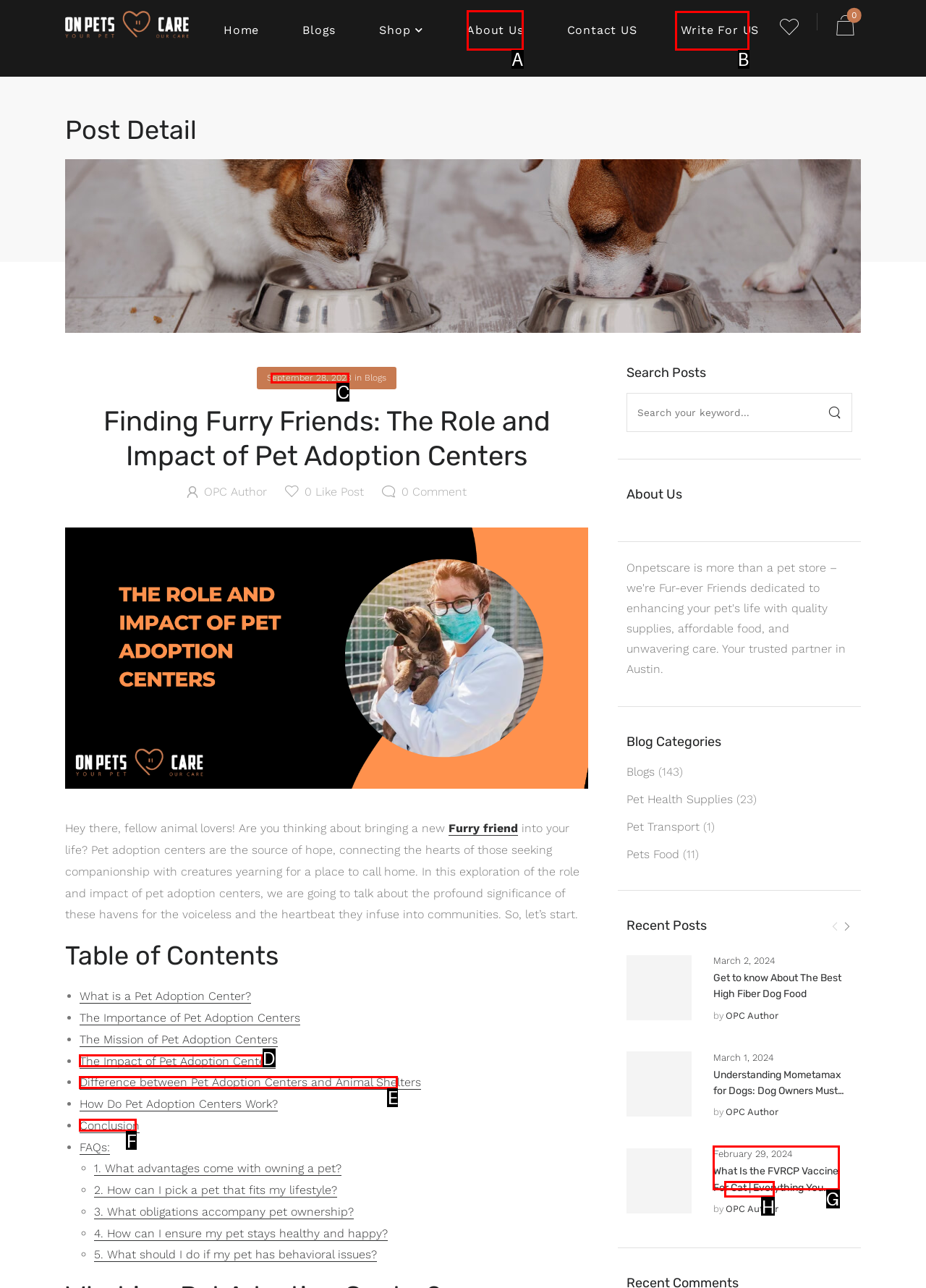Identify the correct UI element to click on to achieve the task: Visit the About Us page. Provide the letter of the appropriate element directly from the available choices.

A